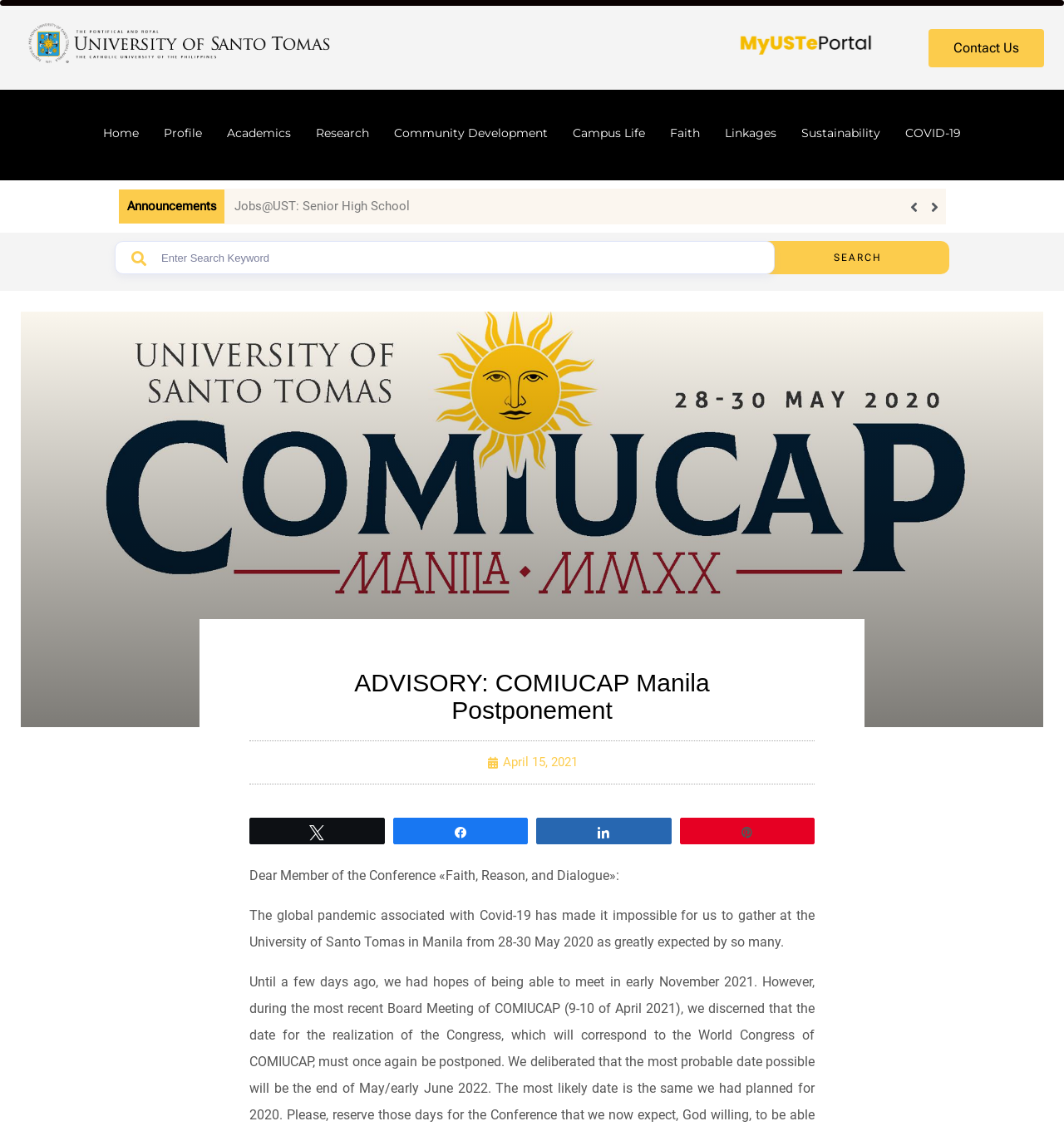What is the title or heading displayed on the webpage?

ADVISORY: COMIUCAP Manila Postponement